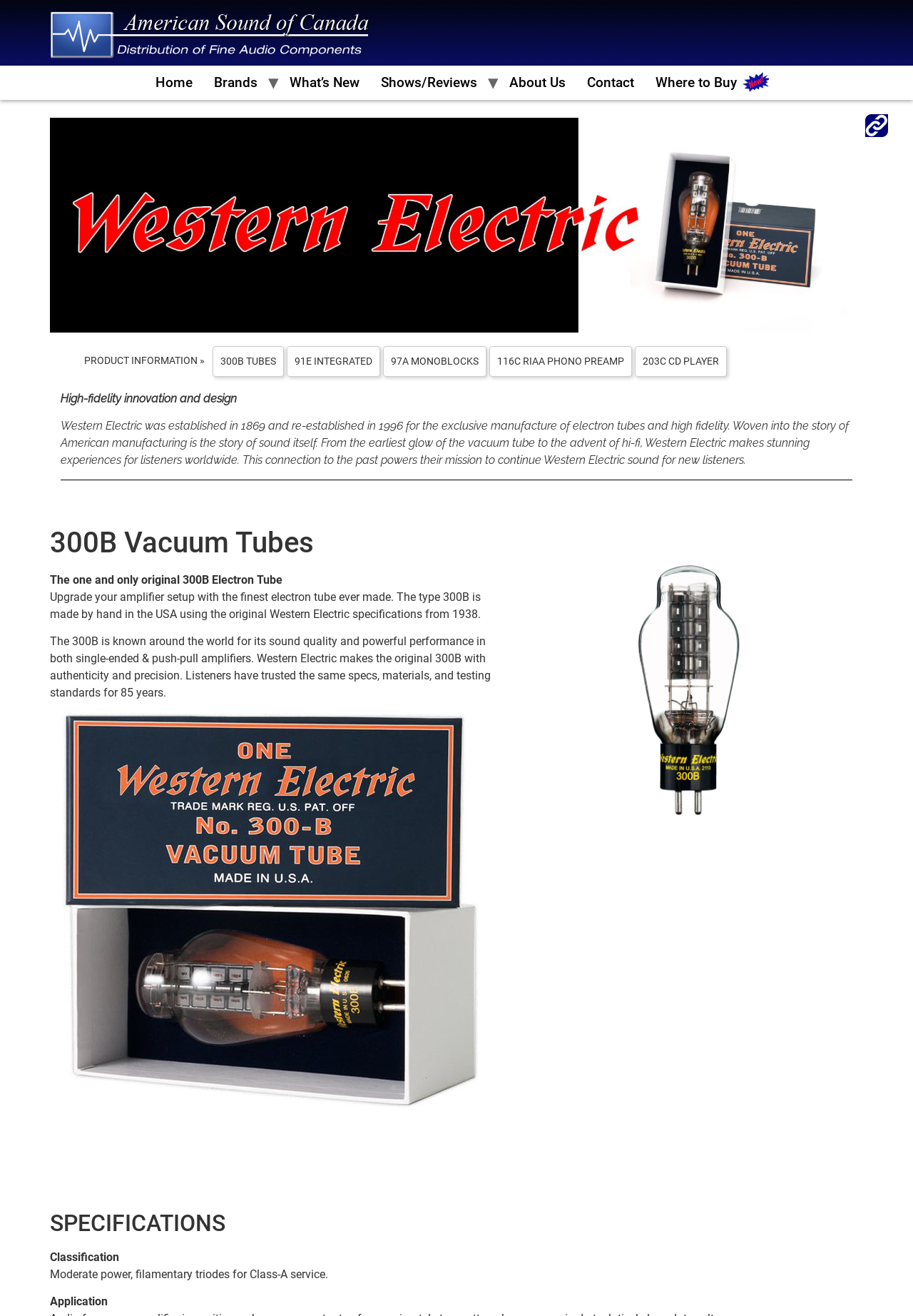Refer to the screenshot and answer the following question in detail:
What is the main product featured on this webpage?

The webpage has a prominent section dedicated to the 300B Vacuum Tubes, with a heading, images, and detailed specifications, indicating that it is the main product being featured.